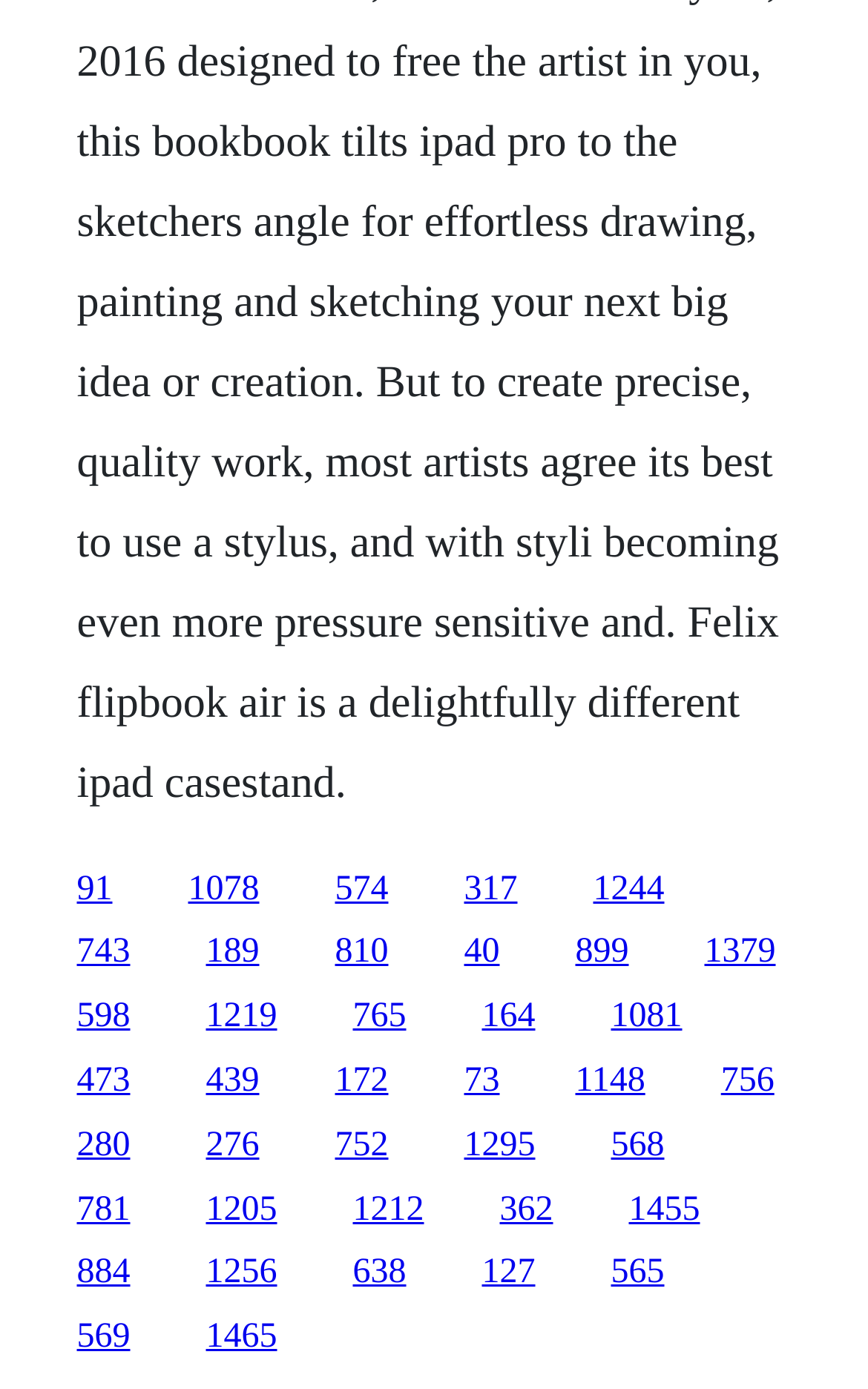Please provide a detailed answer to the question below by examining the image:
What is the purpose of this webpage?

Based on the presence of multiple links on the webpage, I can infer that the purpose of this webpage is to serve as a directory or a collection of resources, allowing users to access various links and websites.